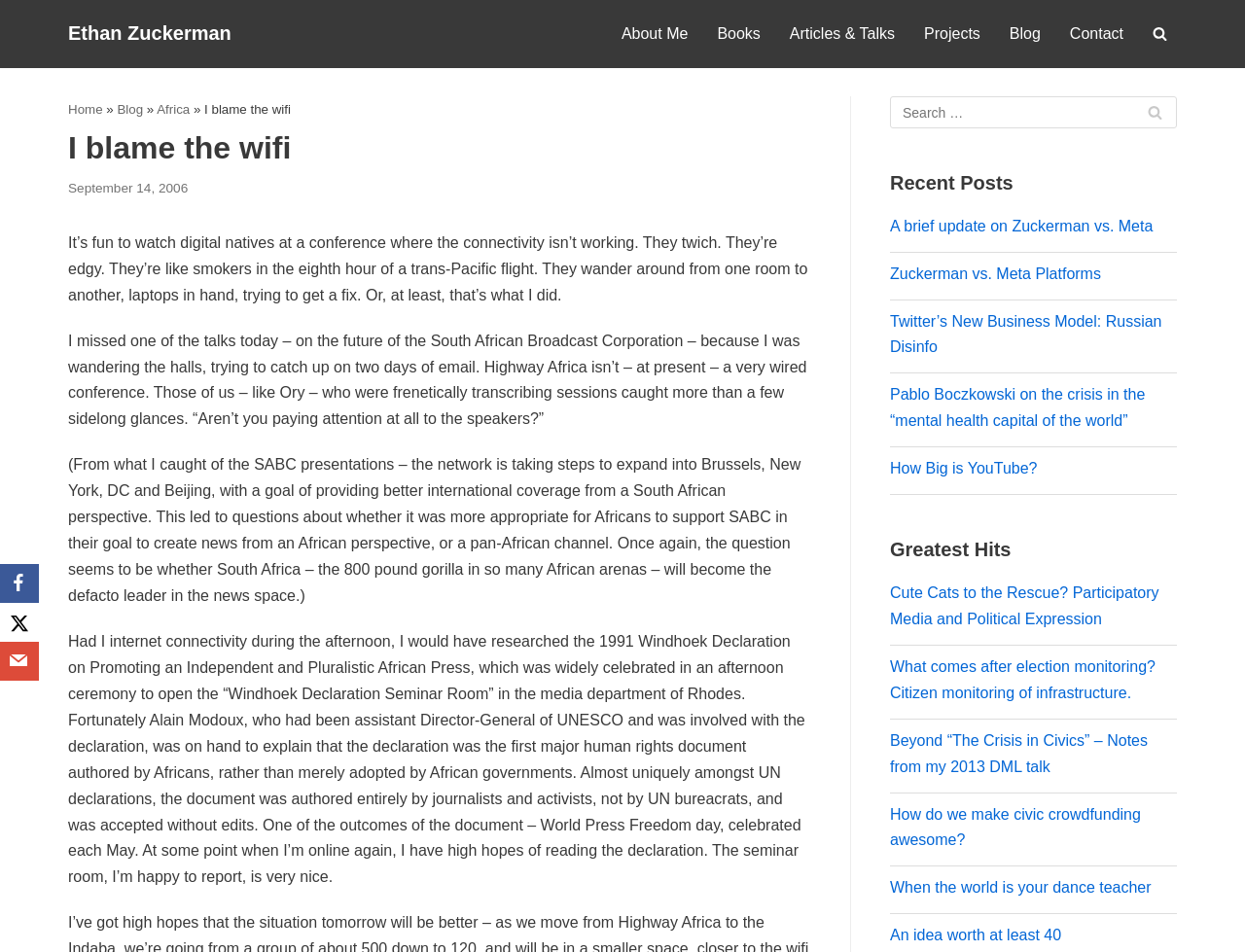Please provide a detailed answer to the question below based on the screenshot: 
What is the purpose of the search box?

I inferred this answer by looking at the search box and the button 'Search' next to it, which suggests that the purpose of the search box is to search the blog for specific content.